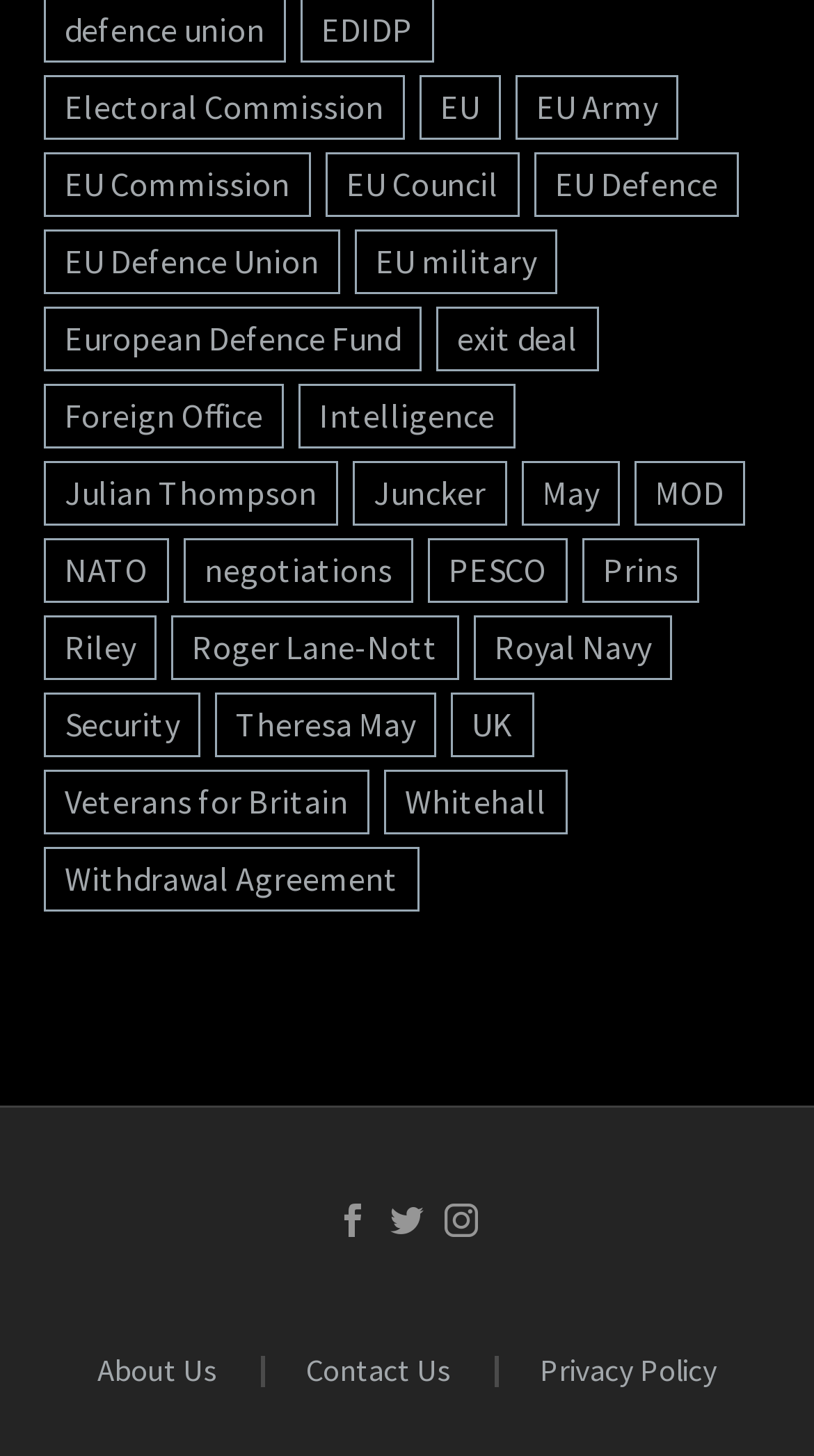Identify the bounding box coordinates of the clickable region to carry out the given instruction: "Check EU Commission".

[0.054, 0.105, 0.382, 0.149]